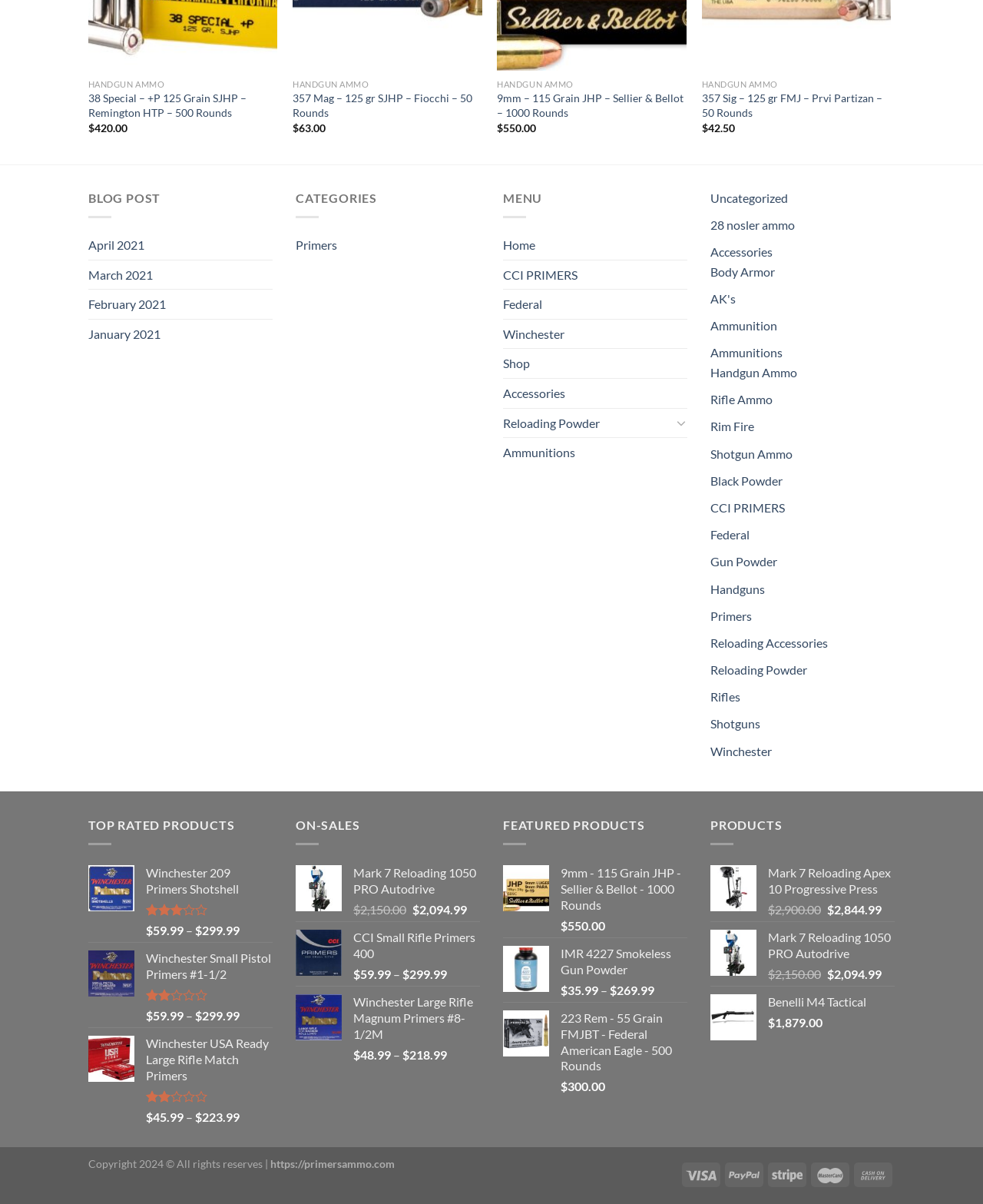Using the information in the image, could you please answer the following question in detail:
What is the rating of Winchester Small Pistol Primers #1-1/2?

I found the product 'Winchester Small Pistol Primers #1-1/2' and its corresponding rating is listed as 'Rated 2.00 out of 5'.